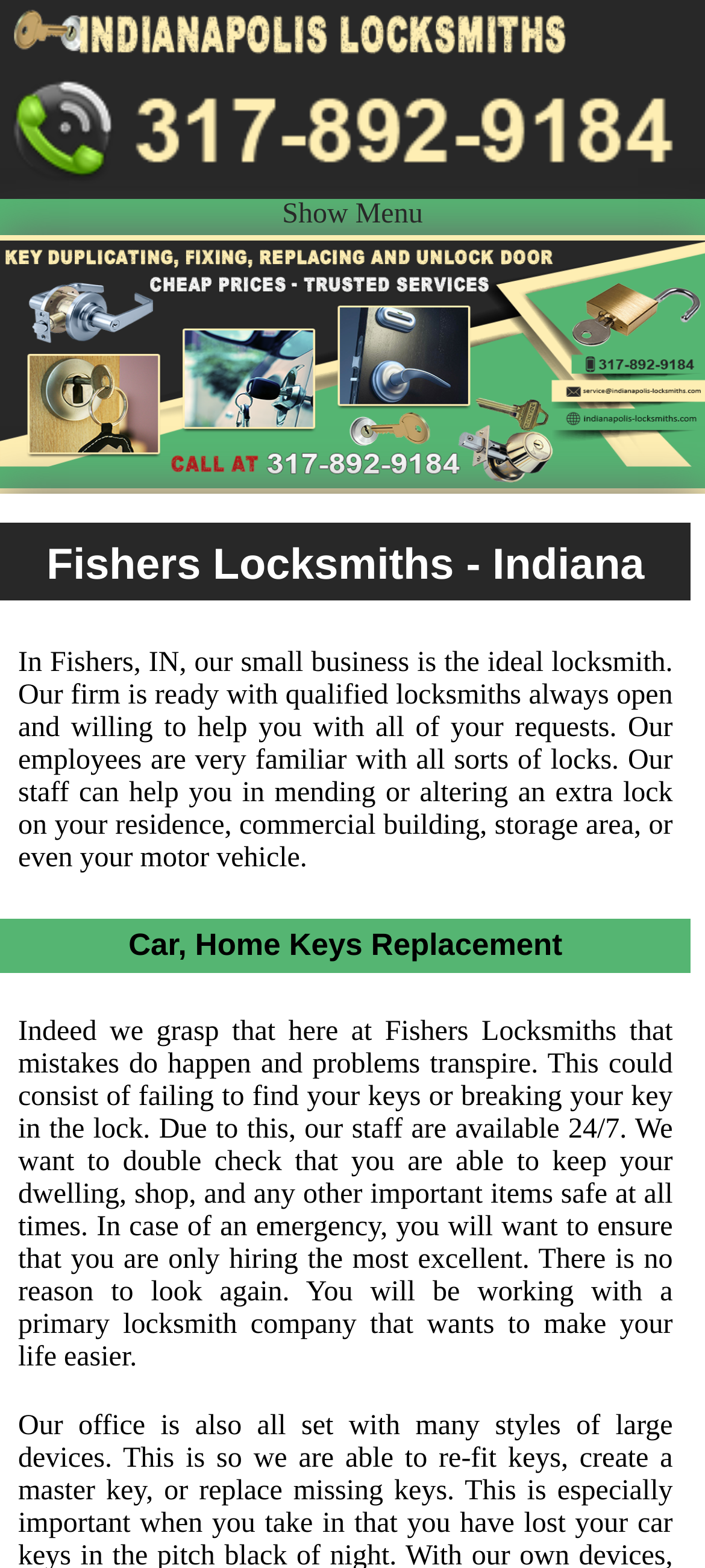What is the name of the locksmith company?
Look at the webpage screenshot and answer the question with a detailed explanation.

I found the name of the locksmith company by looking at the heading element 'Fishers Locksmiths - Indiana' which is likely to be the title of the webpage, and also by reading the static text 'In Fishers, IN, our small business is the ideal locksmith...' which mentions the company name.